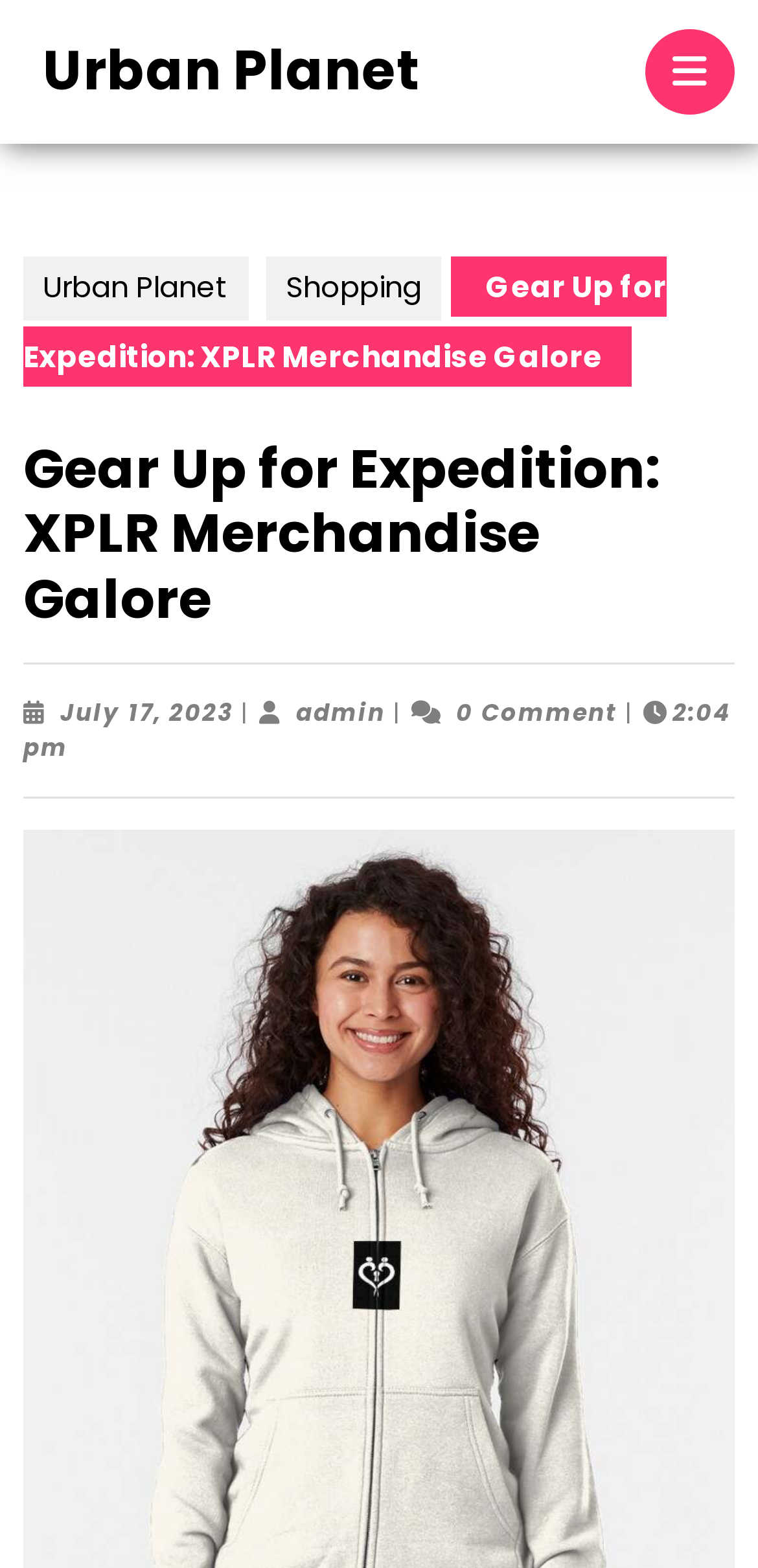What is the name of the website?
Refer to the image and provide a one-word or short phrase answer.

Urban Planet